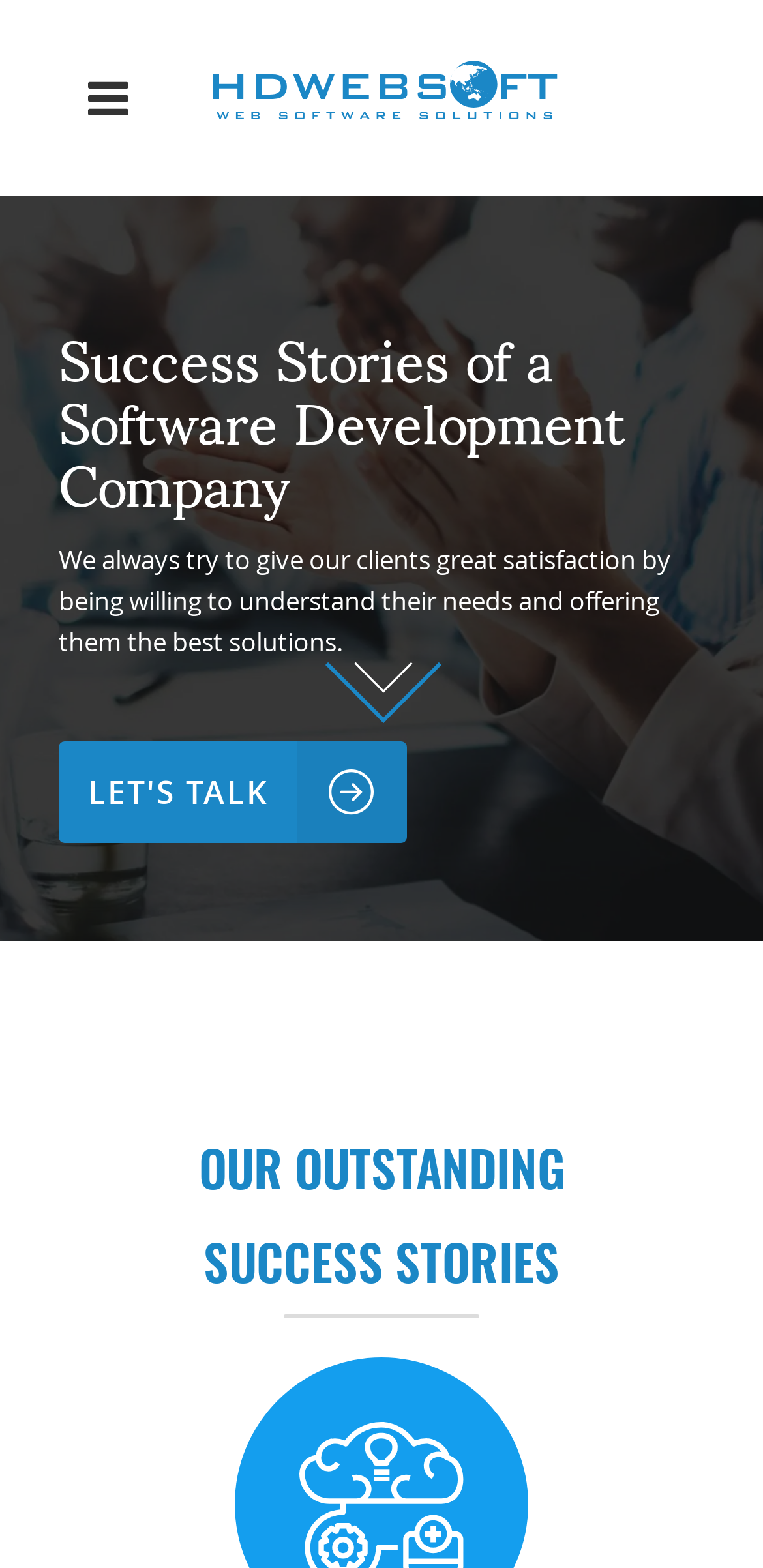Ascertain the bounding box coordinates for the UI element detailed here: "alt="mobile-logo"". The coordinates should be provided as [left, top, right, bottom] with each value being a float between 0 and 1.

[0.279, 0.031, 0.732, 0.094]